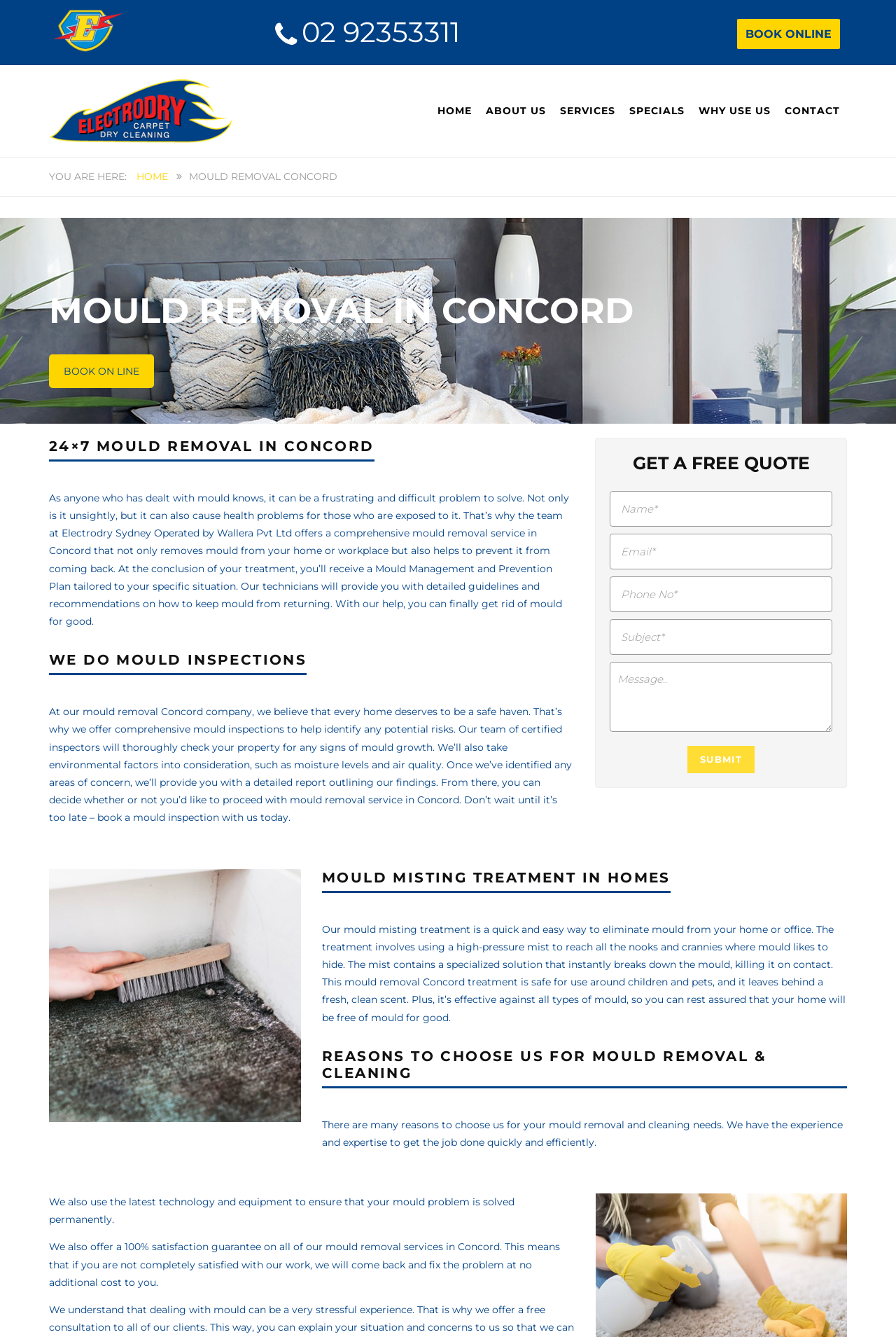Please use the details from the image to answer the following question comprehensively:
What is the purpose of the mould removal service in Concord?

I inferred this by reading the static text element that describes the mould removal service in Concord, which mentions that the team at Electrodry Sydney Operated by Wallera Pvt Ltd offers a comprehensive mould removal service that not only removes mould from your home or workplace but also helps to prevent it from coming back.